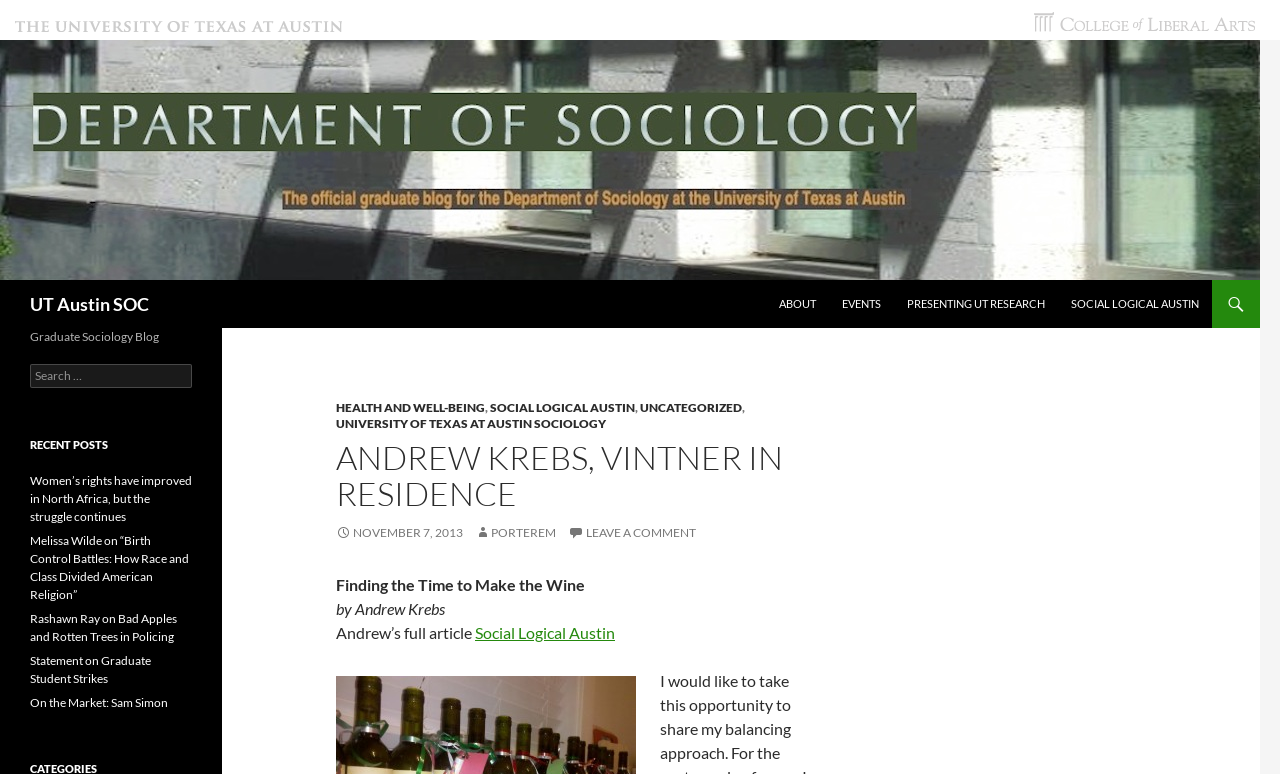How many search boxes are there on the webpage?
Answer briefly with a single word or phrase based on the image.

1